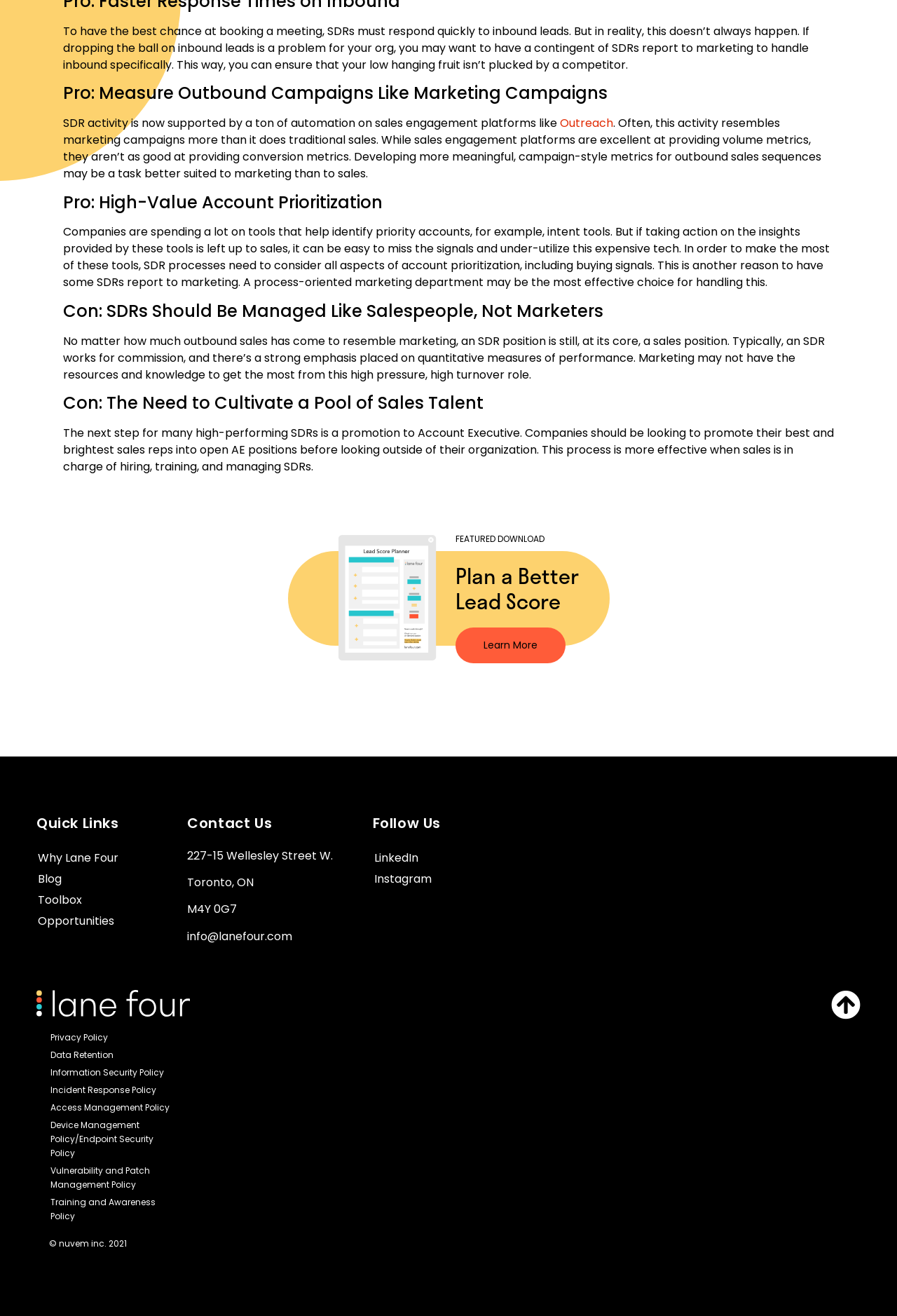Please identify the bounding box coordinates of the element's region that needs to be clicked to fulfill the following instruction: "Follow us on LinkedIn". The bounding box coordinates should consist of four float numbers between 0 and 1, i.e., [left, top, right, bottom].

[0.417, 0.644, 0.543, 0.66]